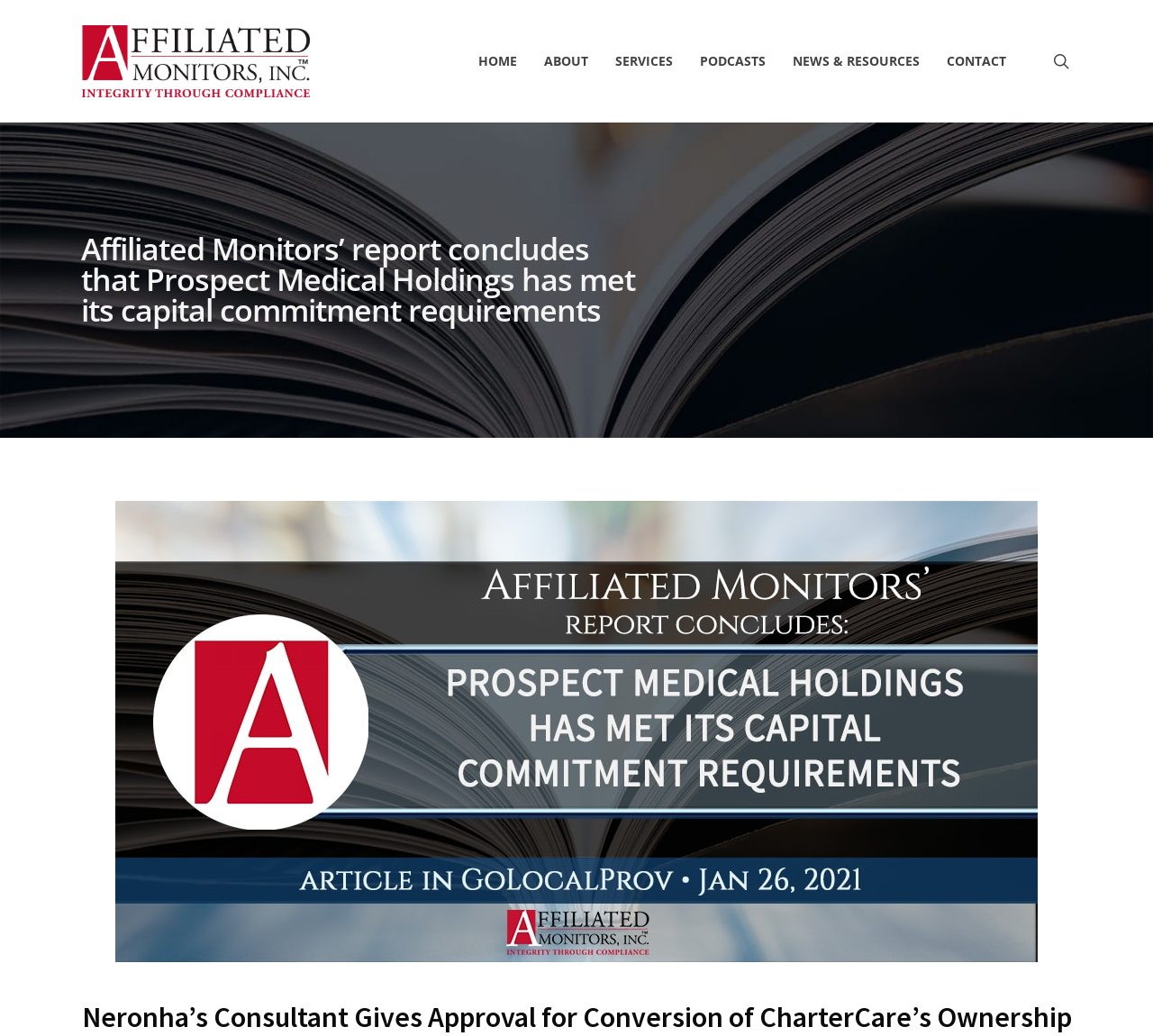Extract the main title from the webpage.

Affiliated Monitors’ report concludes that Prospect Medical Holdings has met its capital commitment requirements